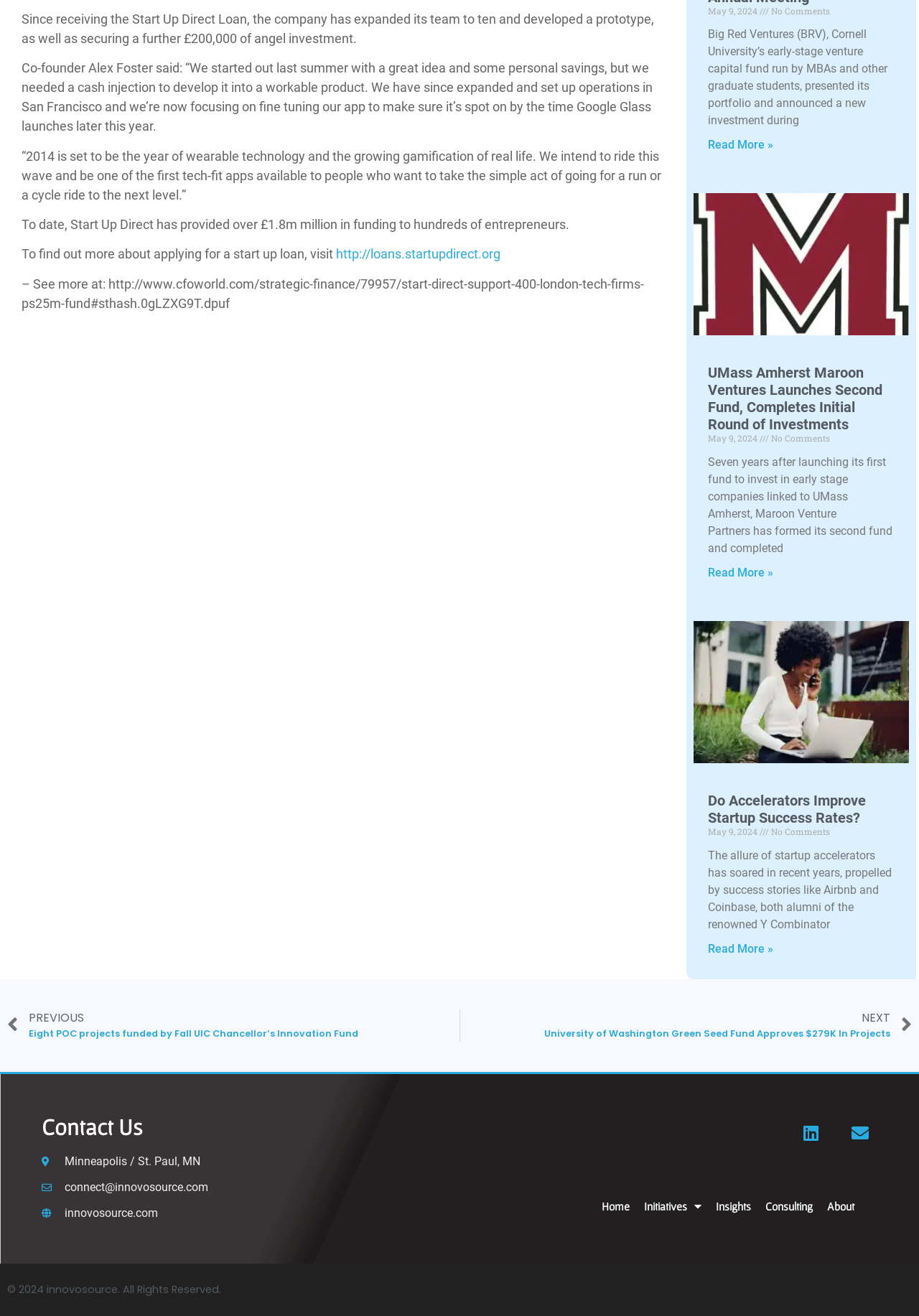Provide the bounding box coordinates of the HTML element described by the text: "Read More »".

[0.77, 0.716, 0.841, 0.726]